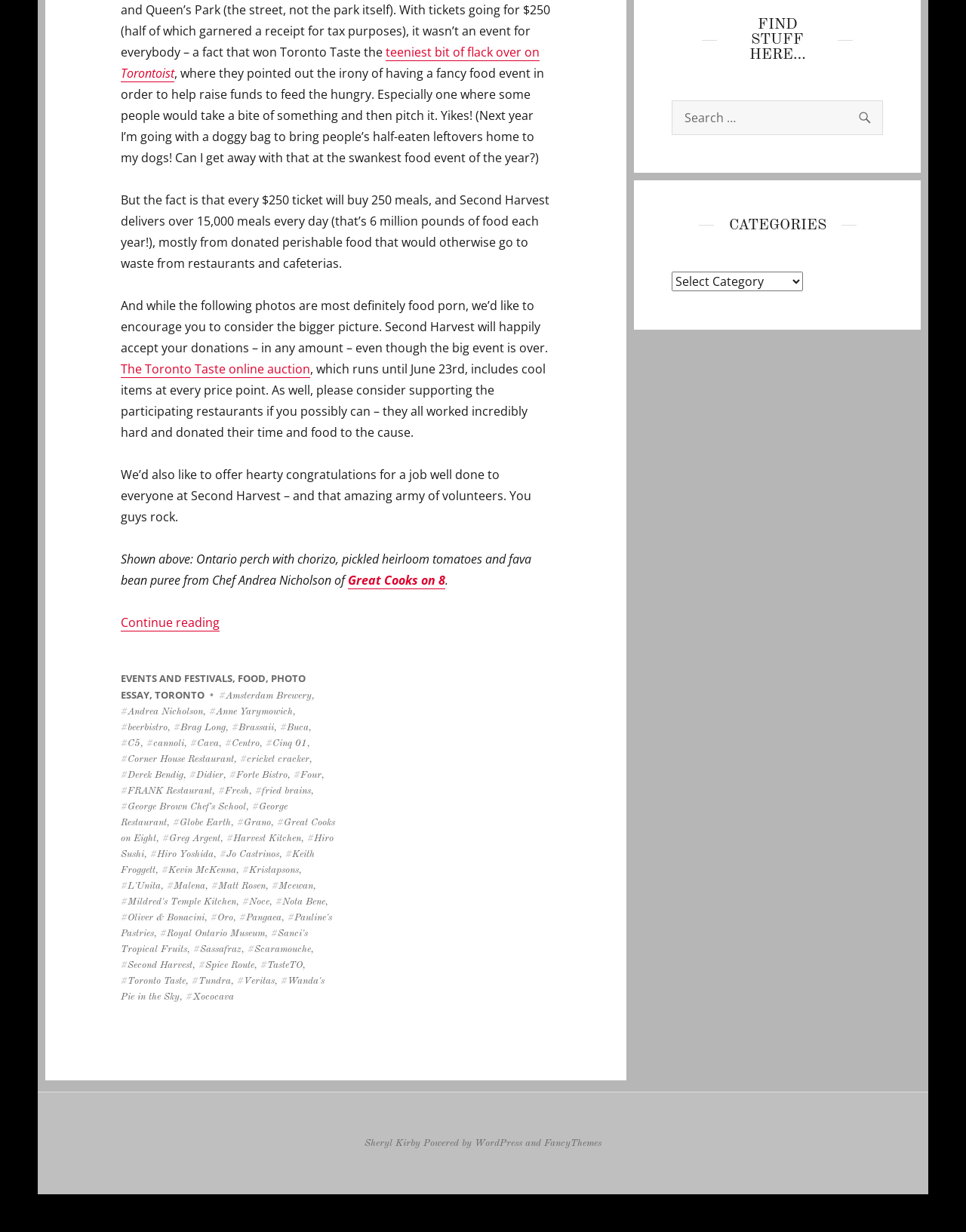Answer this question using a single word or a brief phrase:
What is the purpose of the event?

To raise funds to feed the hungry